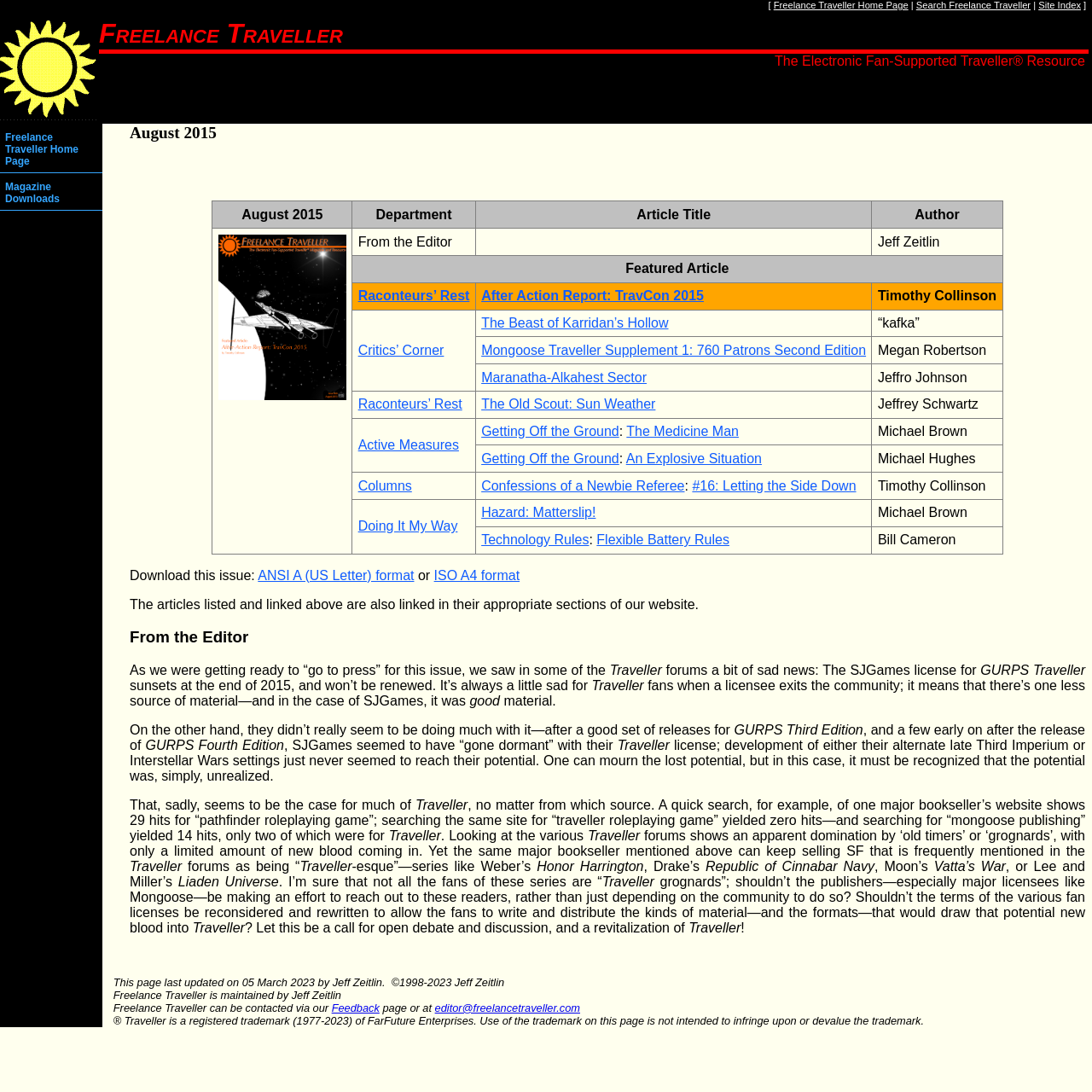Answer the following query with a single word or phrase:
What is the title of the last article?

Hazard: Matterslip!